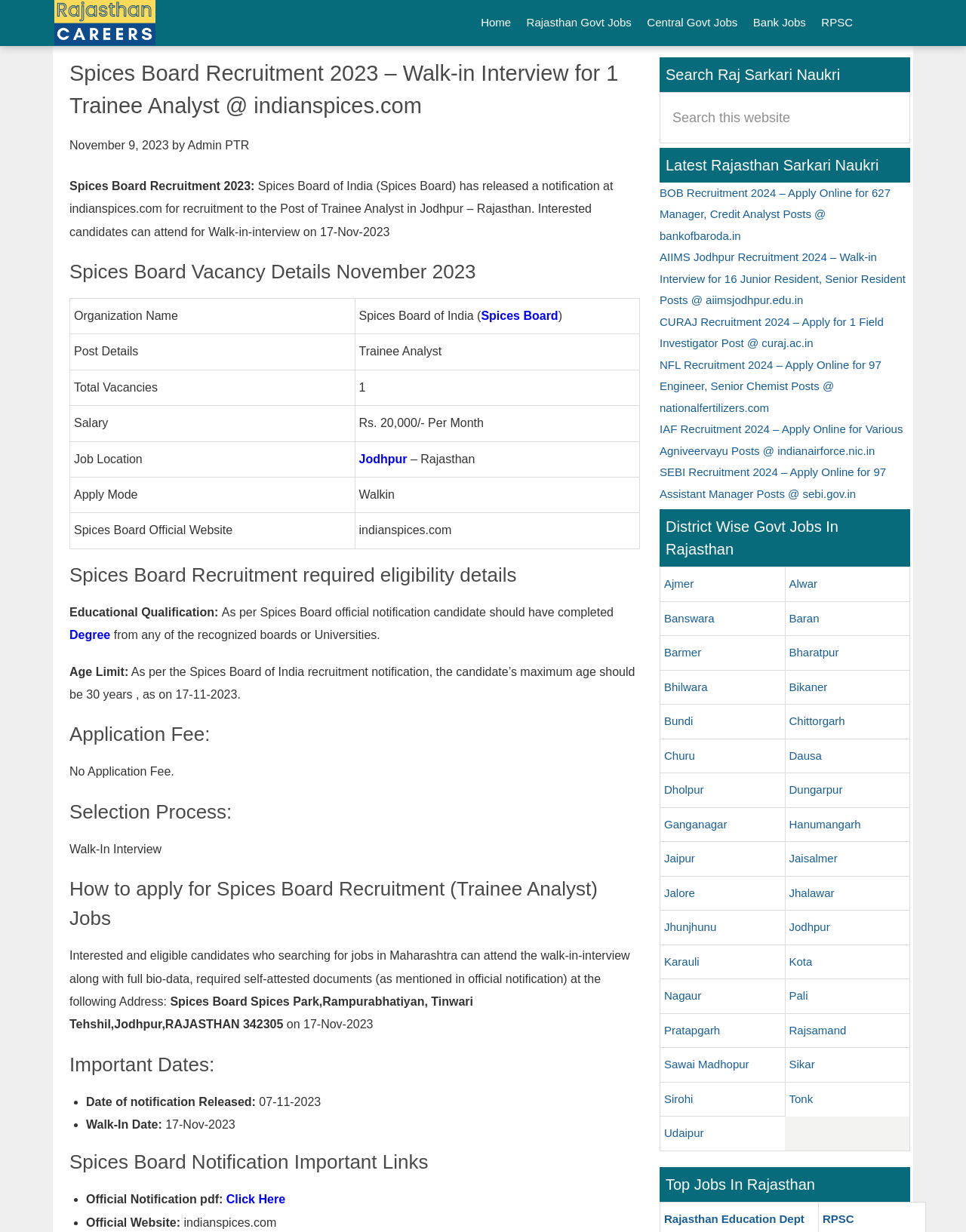Identify and provide the bounding box coordinates of the UI element described: "Central Govt Jobs". The coordinates should be formatted as [left, top, right, bottom], with each number being a float between 0 and 1.

[0.664, 0.0, 0.77, 0.037]